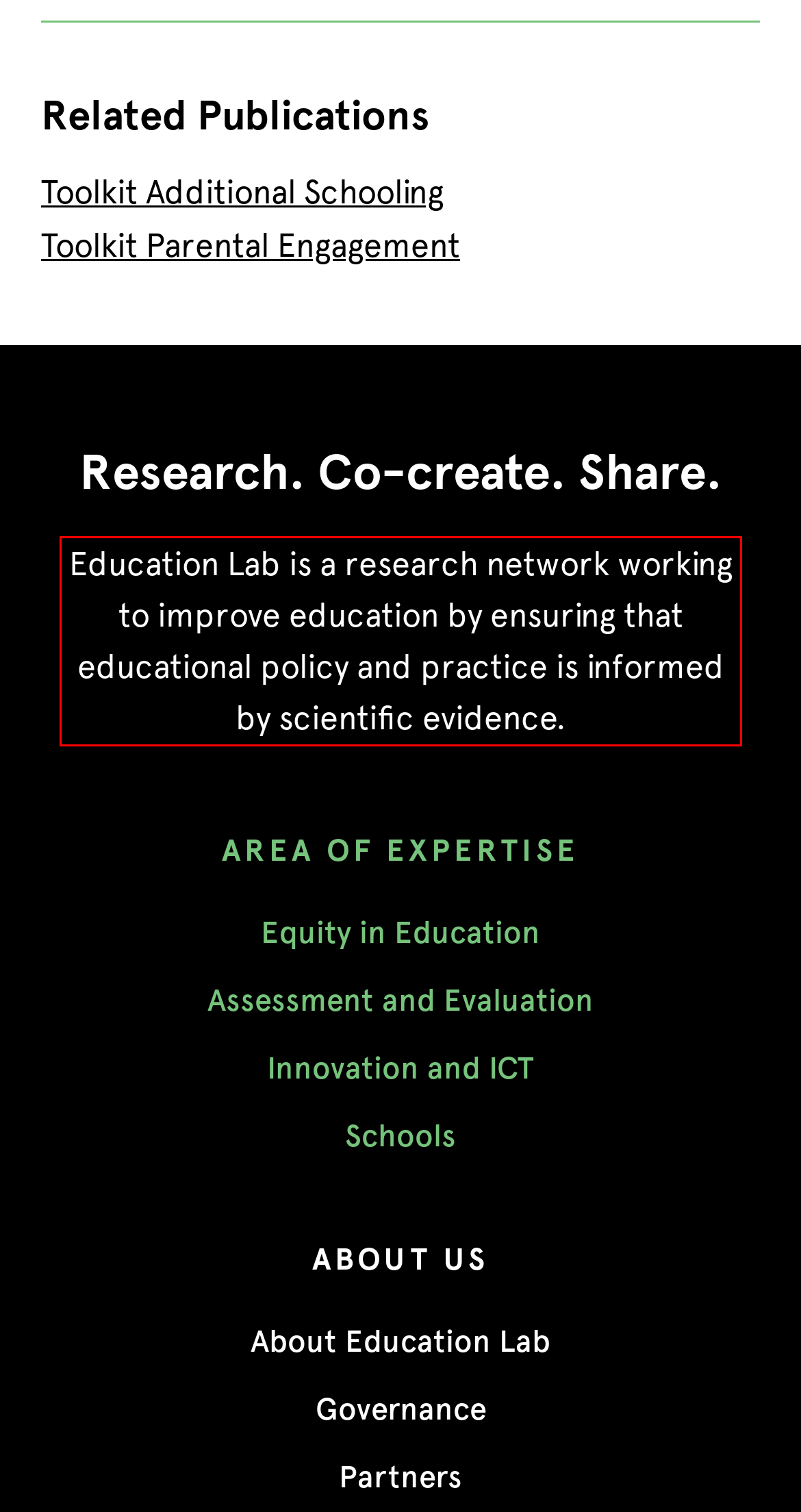Examine the webpage screenshot and use OCR to obtain the text inside the red bounding box.

Education Lab is a research network working to improve education by ensuring that educational policy and practice is informed by scientific evidence.